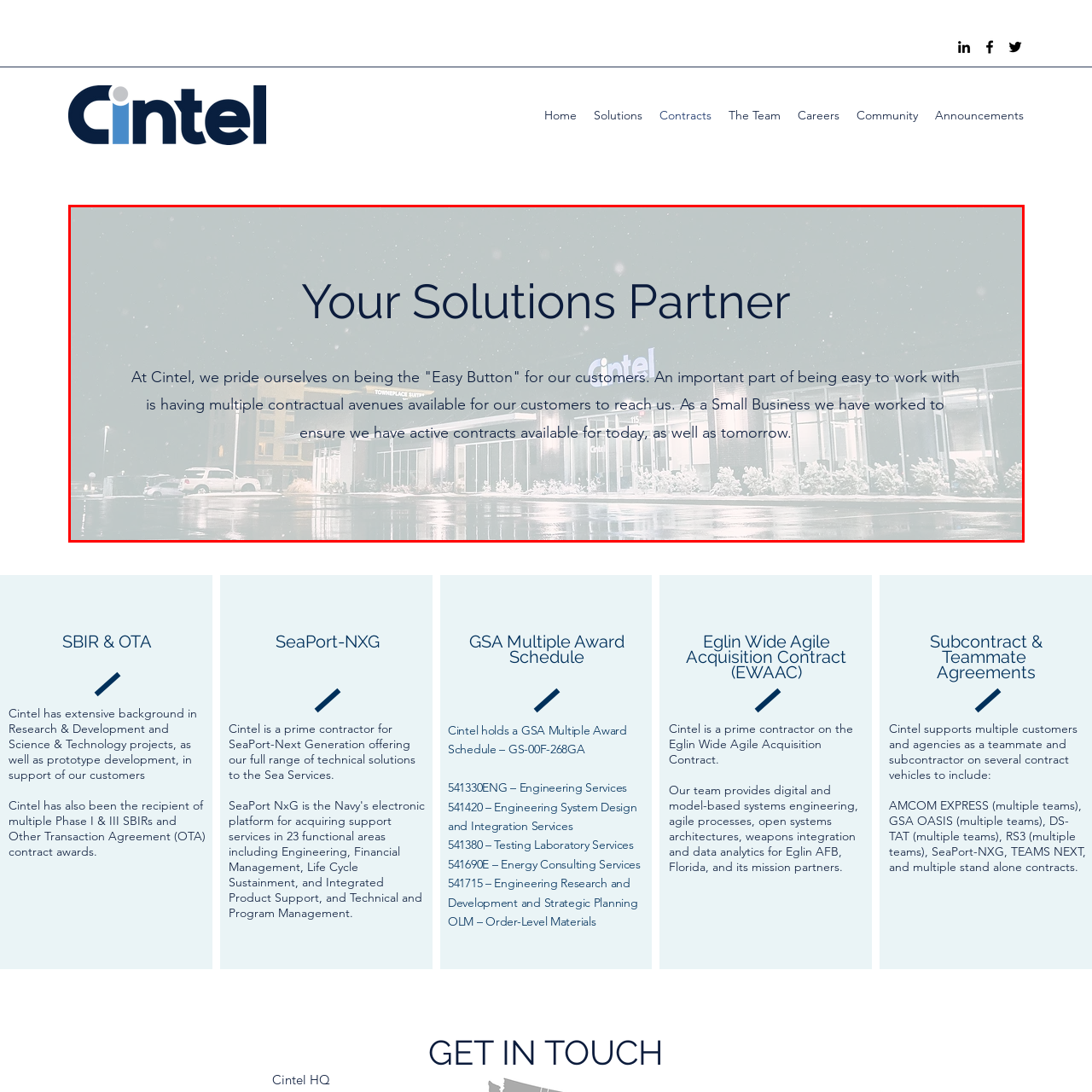Please examine the image highlighted by the red rectangle and provide a comprehensive answer to the following question based on the visual information present:
What is emphasized in the foreground of the image?

The caption states that the heading 'Your Solutions Partner' is prominently displayed in the foreground of the image, emphasizing the company's commitment to being an accessible and reliable resource for its clients.